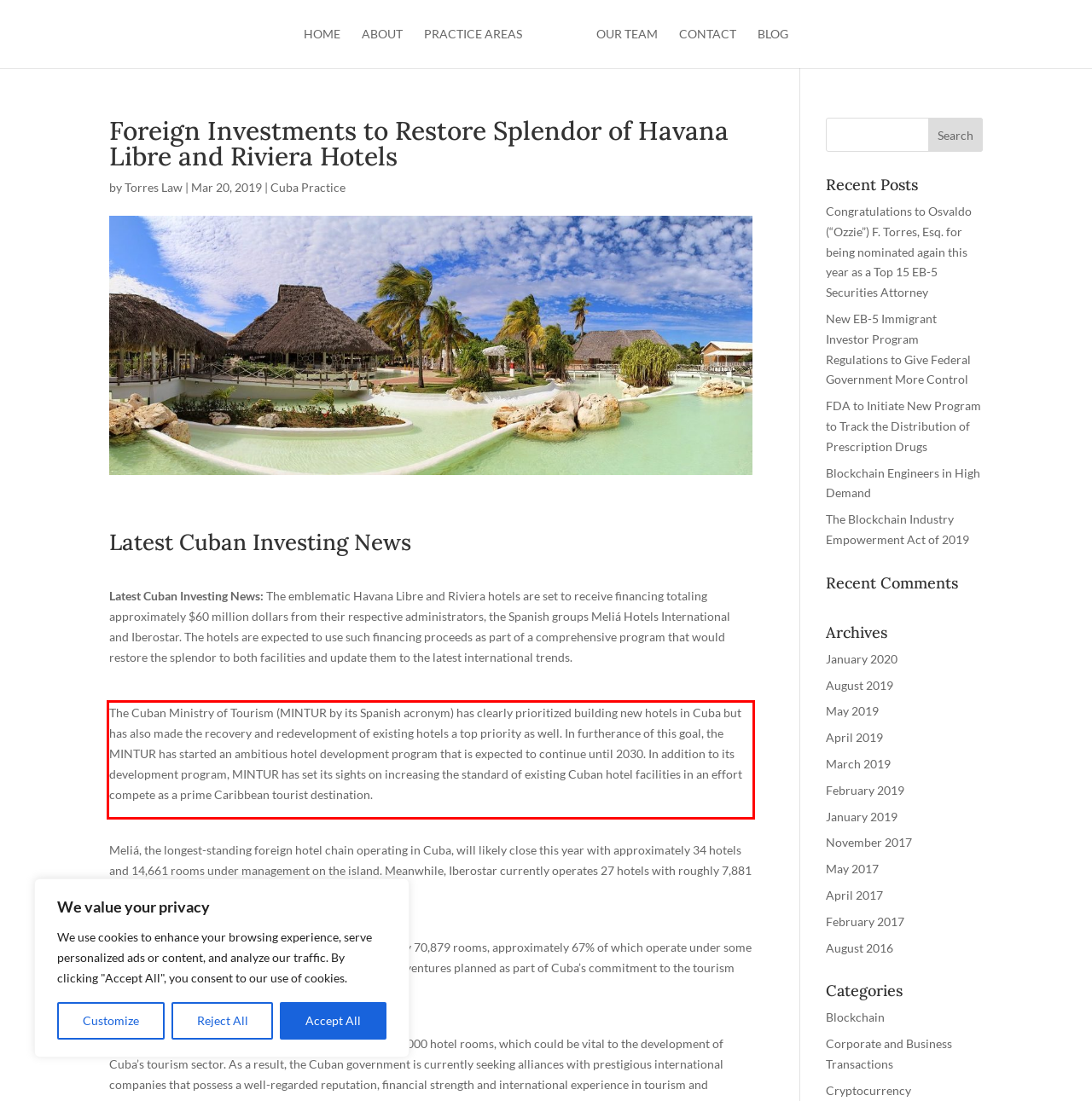You are provided with a webpage screenshot that includes a red rectangle bounding box. Extract the text content from within the bounding box using OCR.

The Cuban Ministry of Tourism (MINTUR by its Spanish acronym) has clearly prioritized building new hotels in Cuba but has also made the recovery and redevelopment of existing hotels a top priority as well. In furtherance of this goal, the MINTUR has started an ambitious hotel development program that is expected to continue until 2030. In addition to its development program, MINTUR has set its sights on increasing the standard of existing Cuban hotel facilities in an effort compete as a prime Caribbean tourist destination.